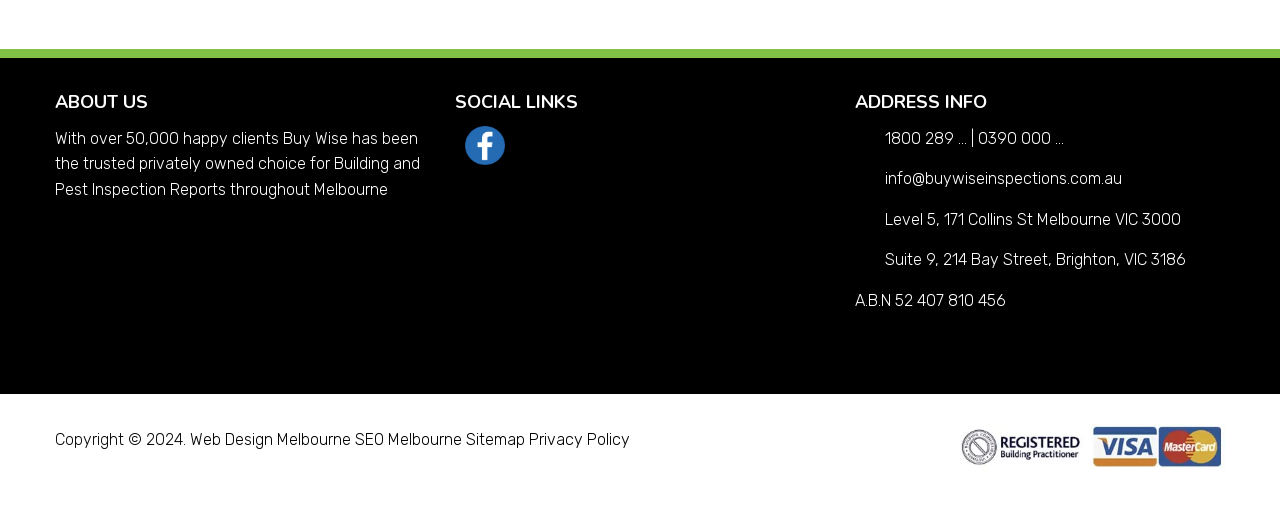With reference to the image, please provide a detailed answer to the following question: What is the company name?

The company name is mentioned in the 'ABOUT US' section, which states 'With over 50,000 happy clients Buy Wise has been the trusted privately owned choice for Building and Pest Inspection Reports throughout Melbourne'.